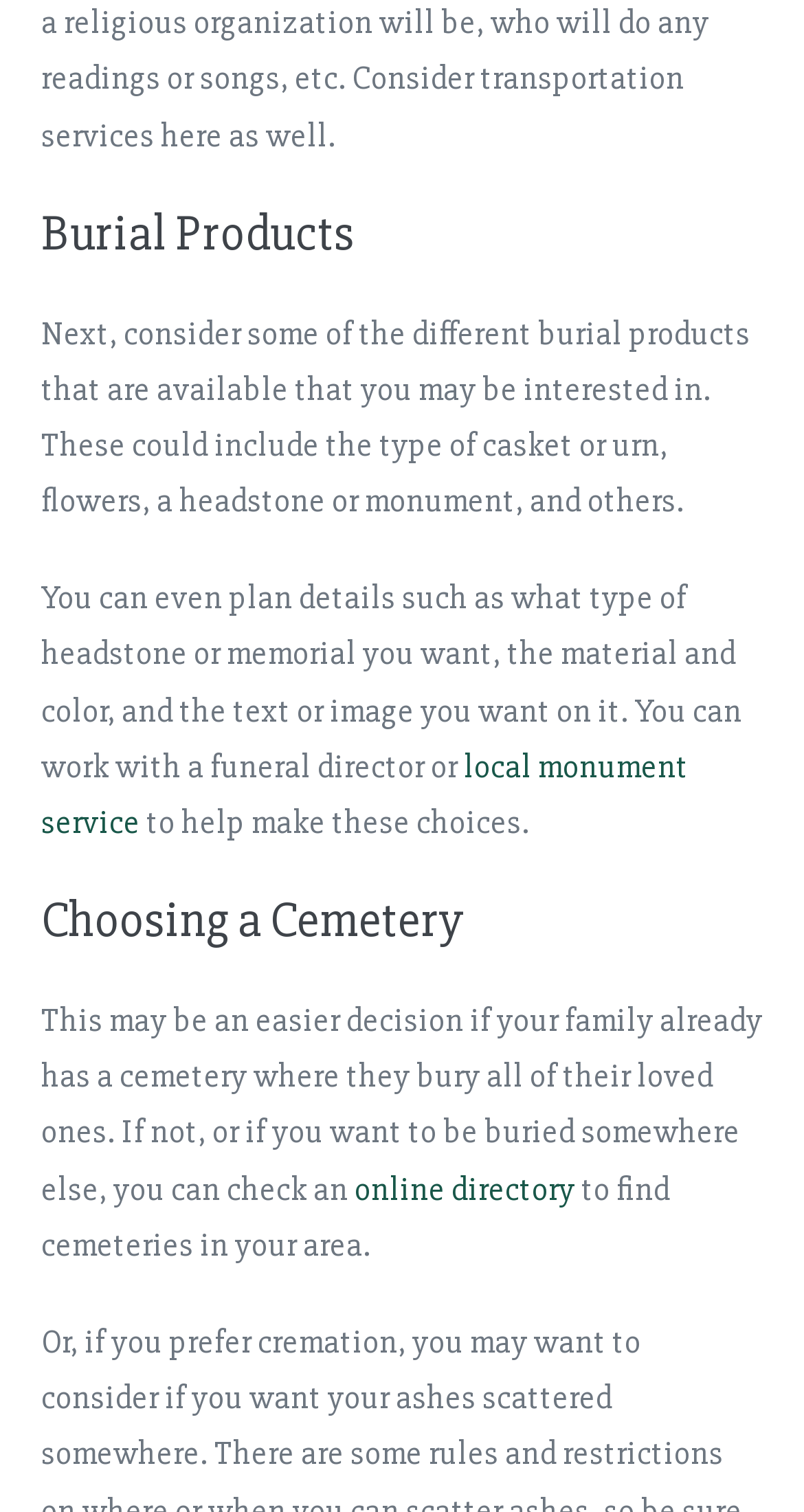Determine the bounding box of the UI component based on this description: "local monument service". The bounding box coordinates should be four float values between 0 and 1, i.e., [left, top, right, bottom].

[0.051, 0.493, 0.856, 0.558]